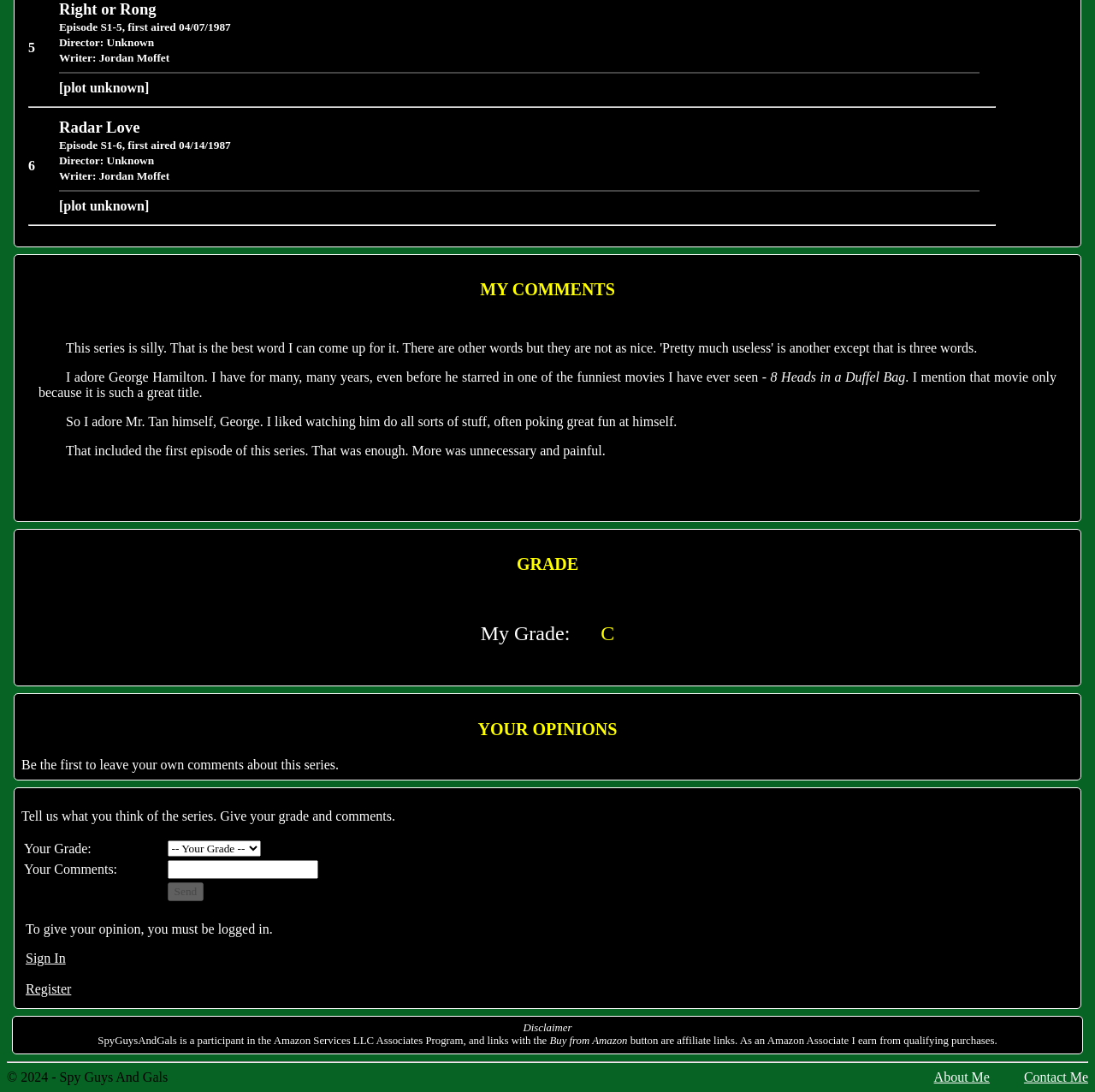Identify the bounding box for the described UI element. Provide the coordinates in (top-left x, top-left y, bottom-right x, bottom-right y) format with values ranging from 0 to 1: About Me

[0.853, 0.98, 0.935, 0.993]